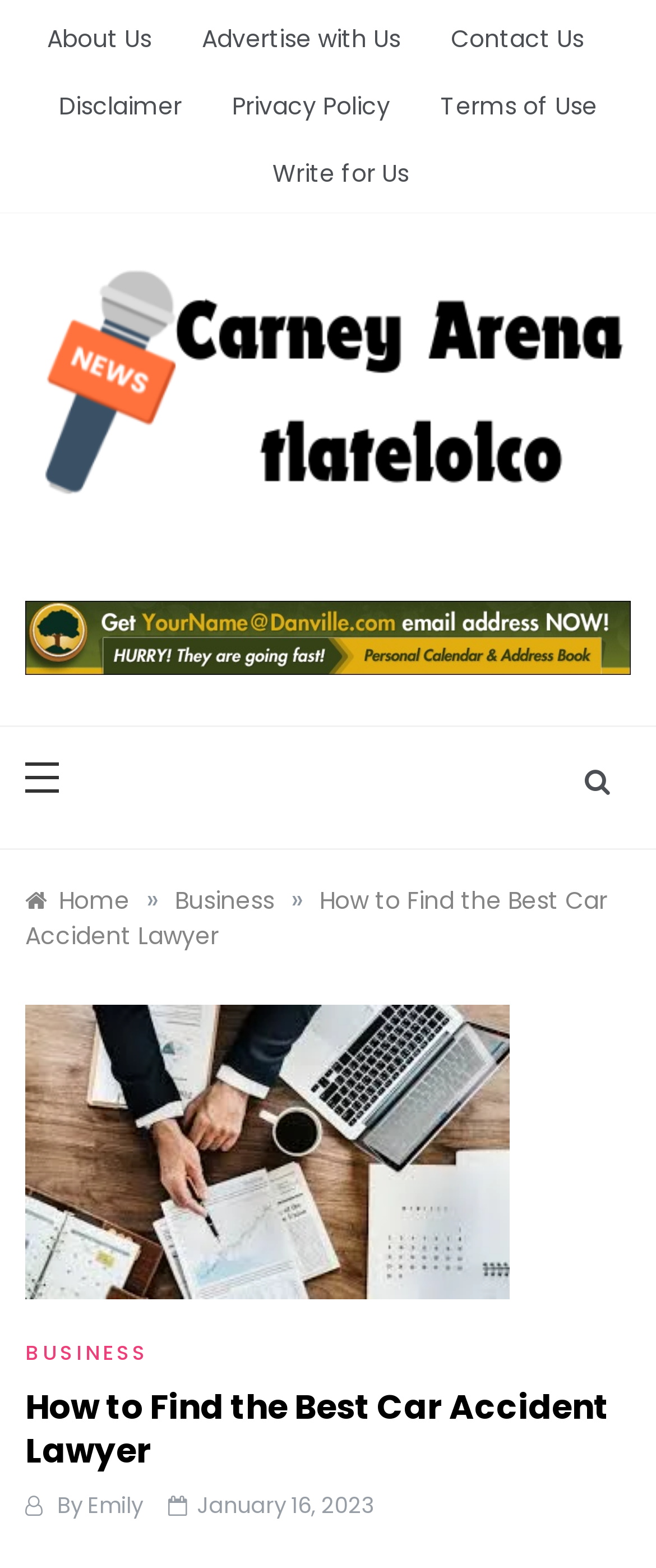Identify the bounding box coordinates for the region to click in order to carry out this instruction: "Check out the golf instruction content". Provide the coordinates using four float numbers between 0 and 1, formatted as [left, top, right, bottom].

None